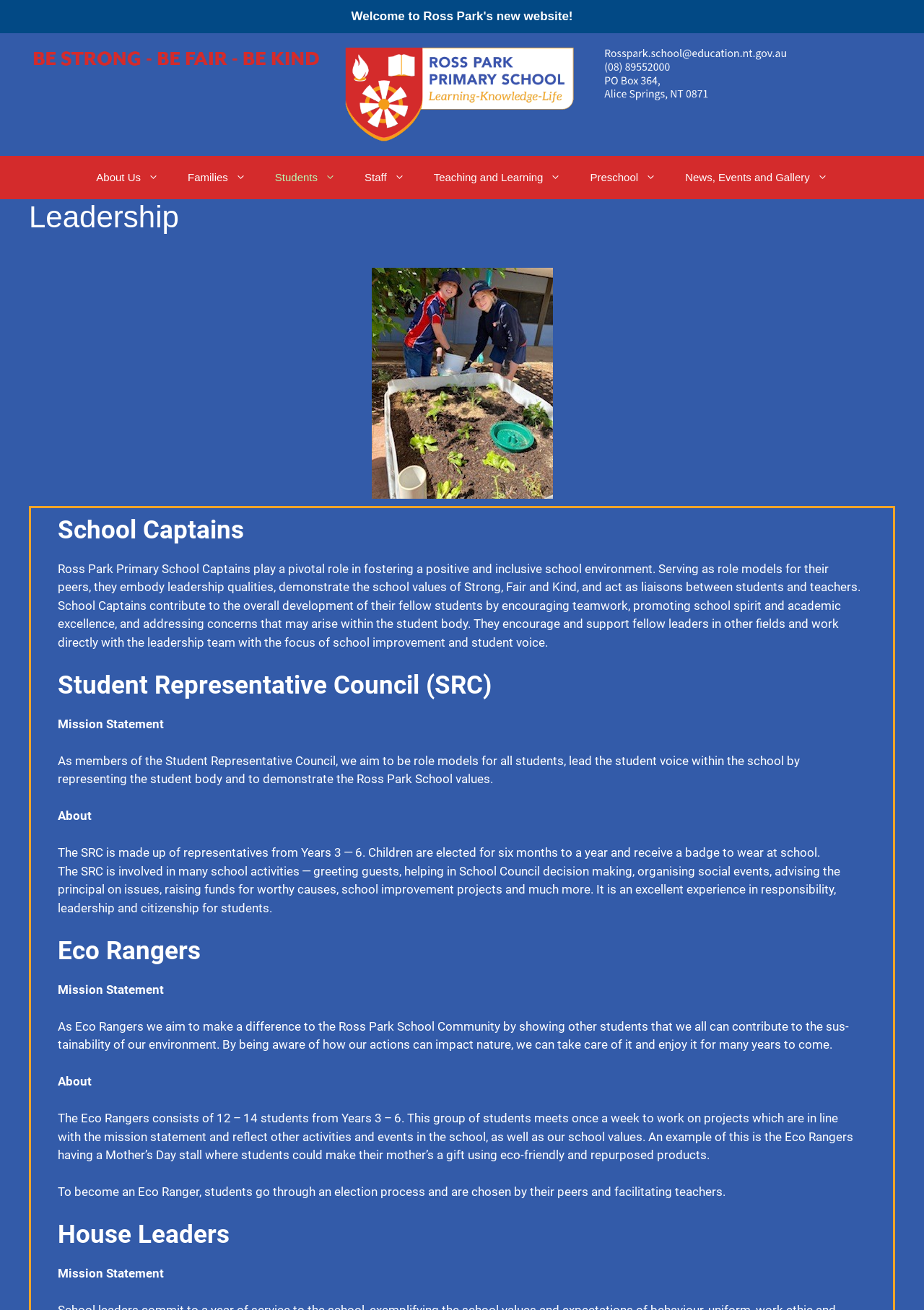Craft a detailed narrative of the webpage's structure and content.

The webpage is about the leadership team at Ross Park Primary School. At the top, there is a banner with the school's logo and name. Below the banner, there is a navigation menu with links to different sections of the website, including "About Us", "Families", "Students", "Staff", "Teaching and Learning", "Preschool", and "News, Events and Gallery".

The main content of the page is divided into four sections, each with a heading and descriptive text. The first section is about the School Captains, who play a crucial role in fostering a positive and inclusive school environment. The text explains their responsibilities, including serving as role models, demonstrating leadership qualities, and addressing concerns within the student body.

The second section is about the Student Representative Council (SRC), which aims to represent the student body and demonstrate the school values. The text describes the mission statement of the SRC and explains that it is made up of representatives from Years 3-6 who are elected for six months to a year.

The third section is about the Eco Rangers, a group of students who aim to make a difference to the school community by promoting sustainability and taking care of the environment. The text explains their mission statement and describes their activities, including working on projects and organizing events that reflect the school values.

The fourth and final section is about the House Leaders, but the text is not fully provided. Overall, the webpage provides information about the different leadership teams at Ross Park Primary School and their roles in promoting a positive and inclusive school environment.